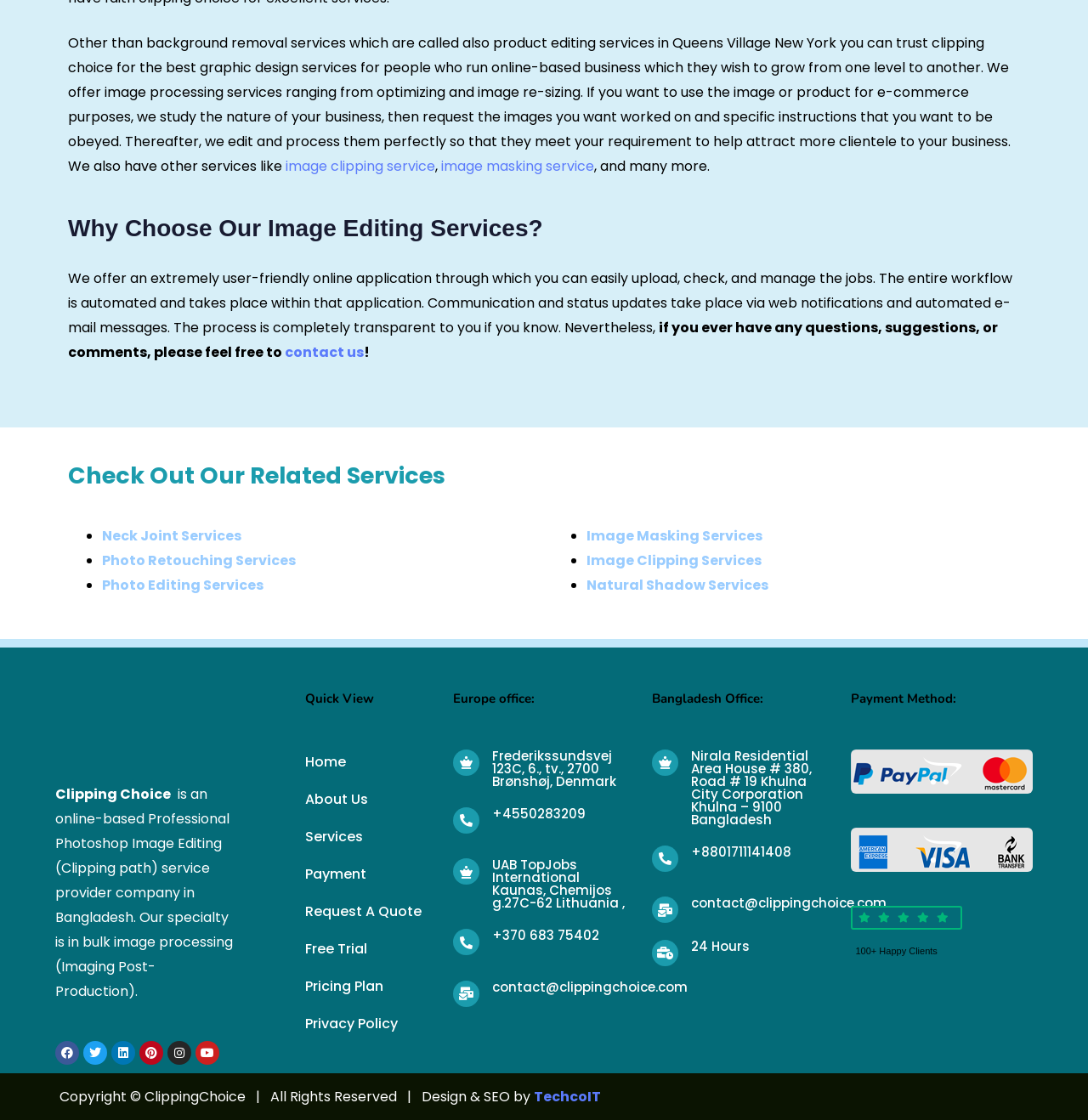What is the address of the Europe office?
Answer the question with a single word or phrase derived from the image.

Frederikssundsvej 123C, 6., tv., 2700 Brønshøj, Denmark